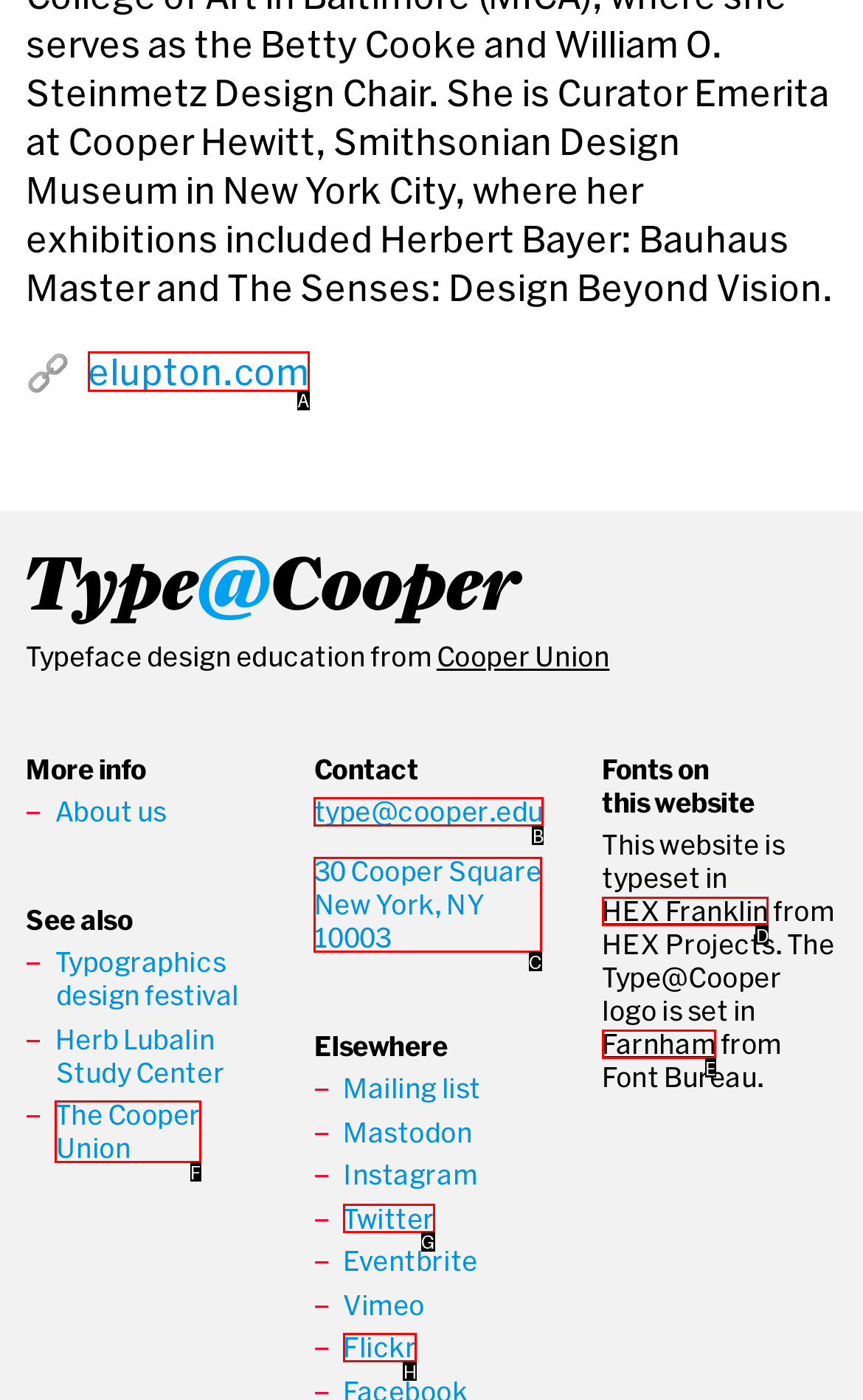Determine which option aligns with the description: The Cooper Union. Provide the letter of the chosen option directly.

F